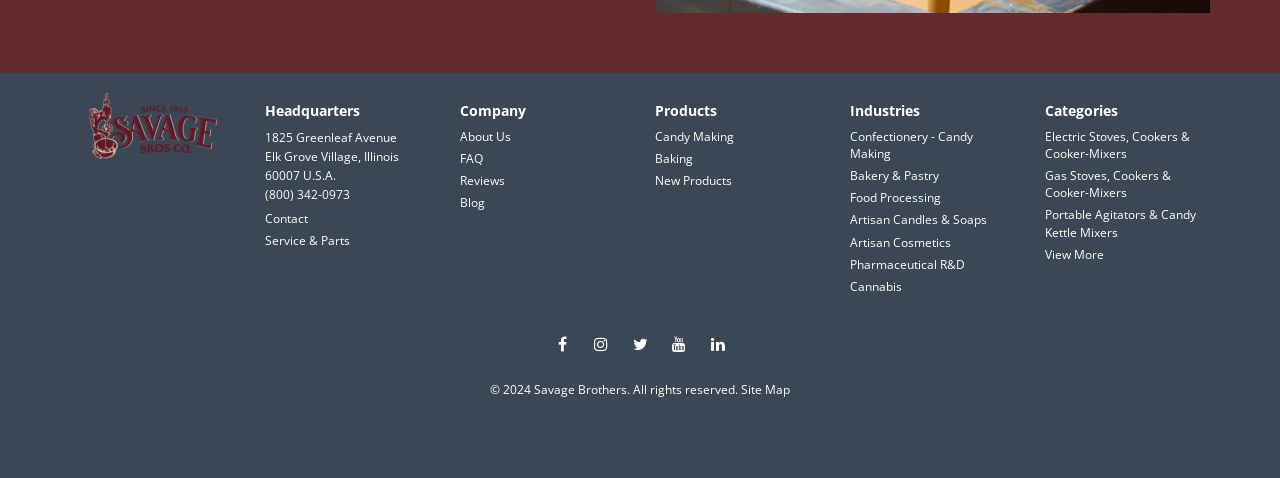Show the bounding box coordinates of the element that should be clicked to complete the task: "Read reviews about Savage Bros.".

[0.359, 0.36, 0.395, 0.396]